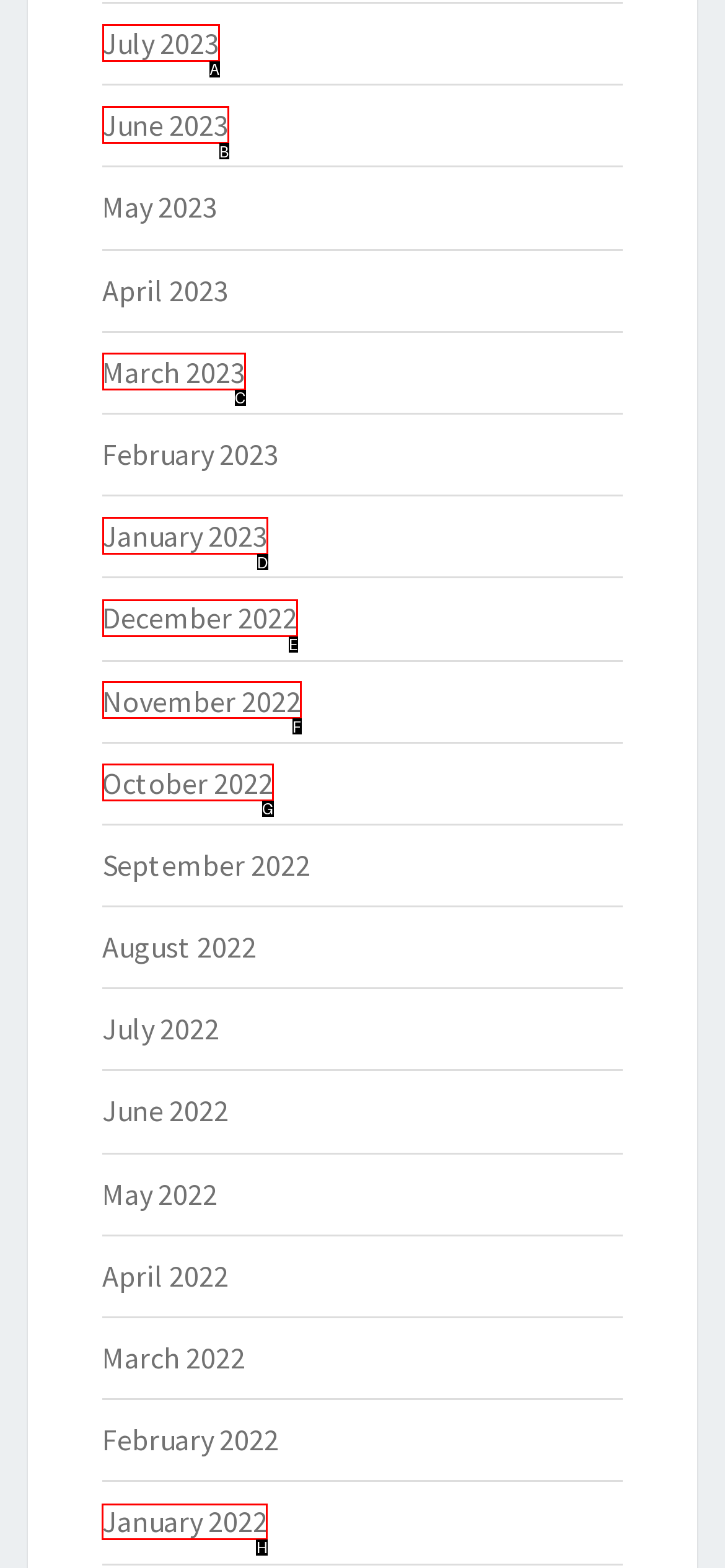Select the option I need to click to accomplish this task: access January 2022
Provide the letter of the selected choice from the given options.

H